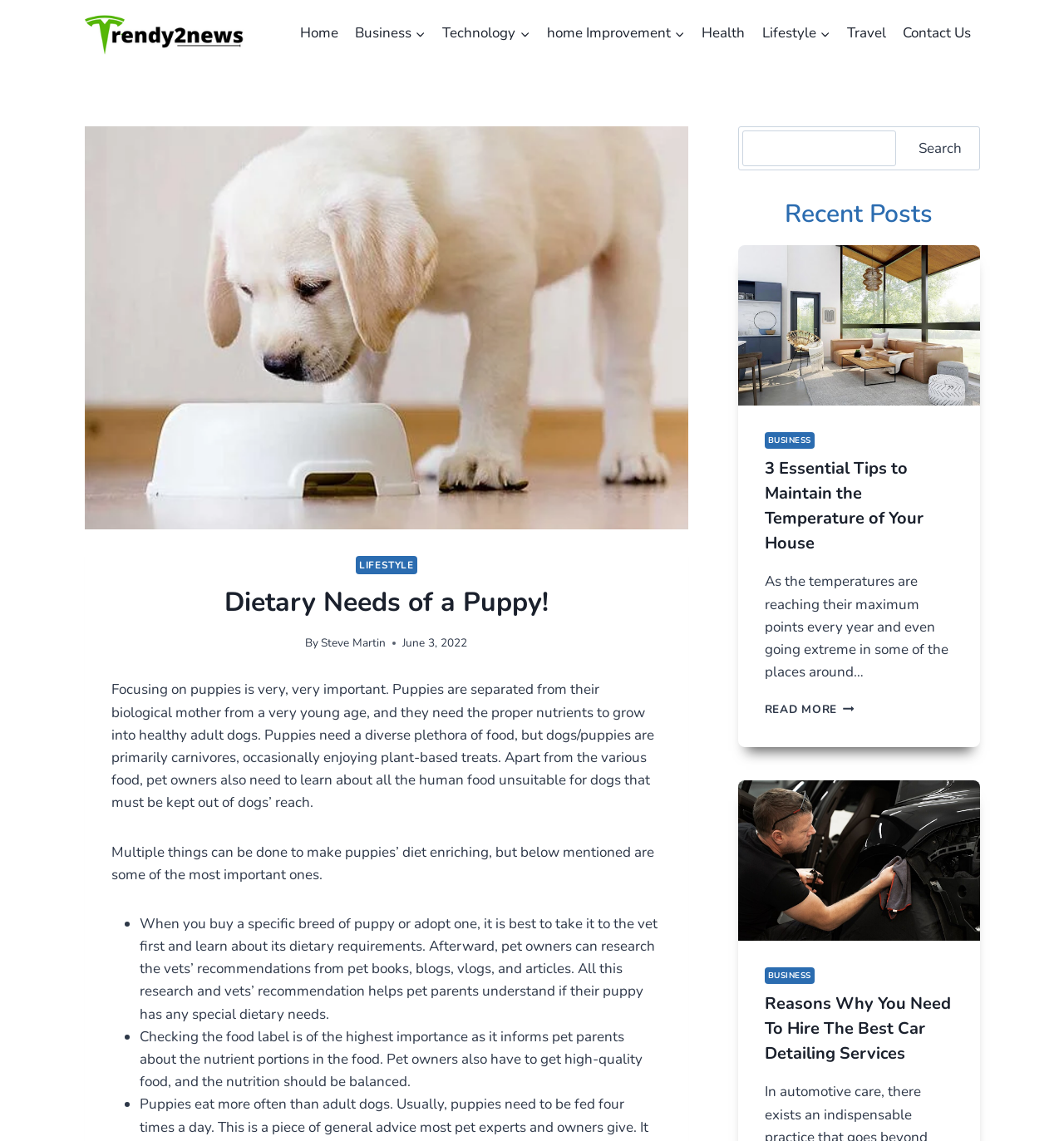Give a concise answer using only one word or phrase for this question:
What is the purpose of the button at the bottom of the webpage?

Scroll to top